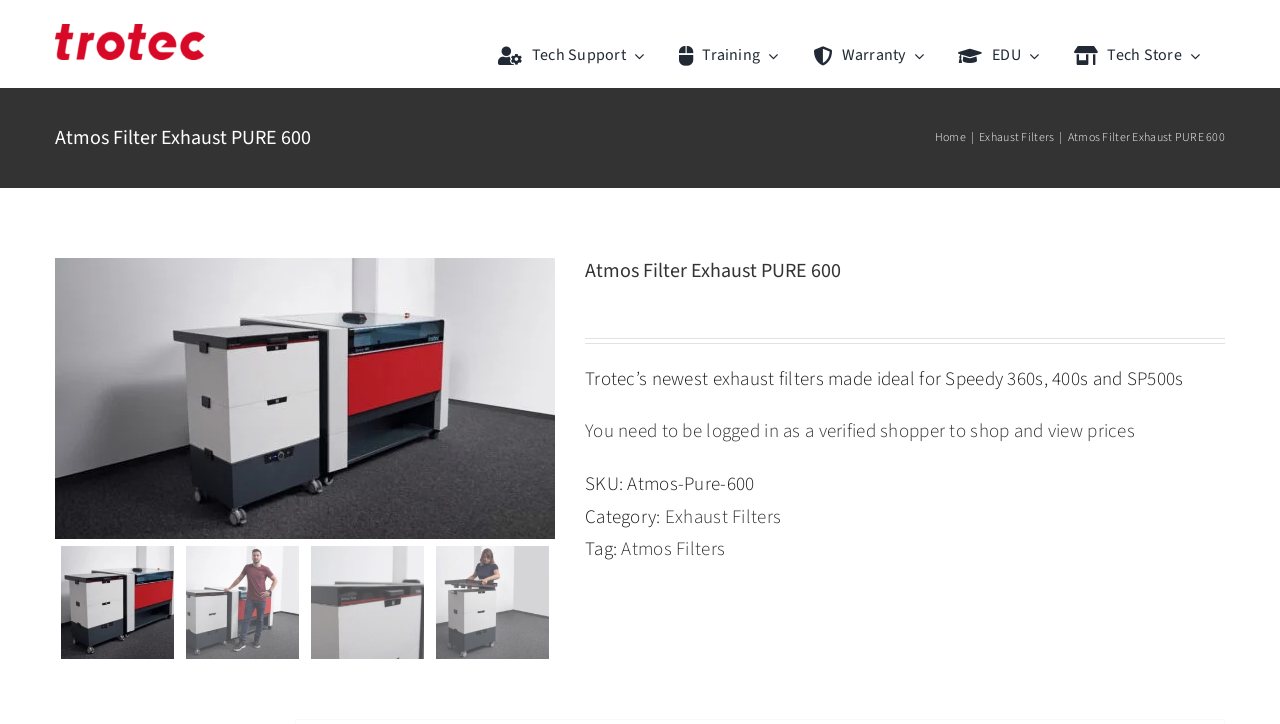Utilize the information from the image to answer the question in detail:
What is the SKU of the product?

The SKU of the product can be found in the static text element 'SKU:' and its corresponding static text element 'Atmos-Pure-600'.